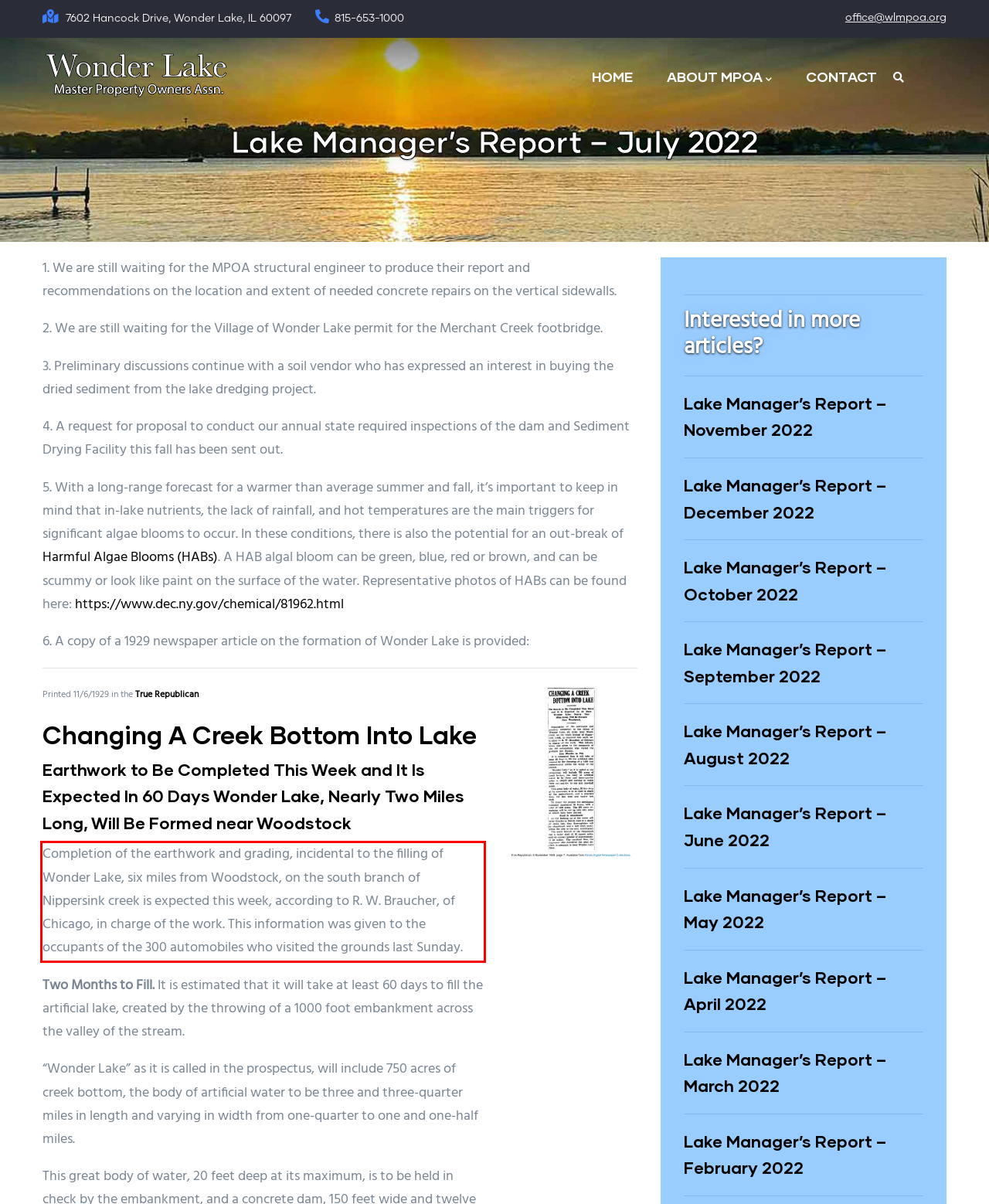You are presented with a screenshot containing a red rectangle. Extract the text found inside this red bounding box.

Completion of the earthwork and grading, incidental to the filling of Wonder Lake, six miles from Woodstock, on the south branch of Nippersink creek is expected this week, according to R. W. Braucher, of Chicago, in charge of the work. This information was given to the occupants of the 300 automobiles who visited the grounds last Sunday.